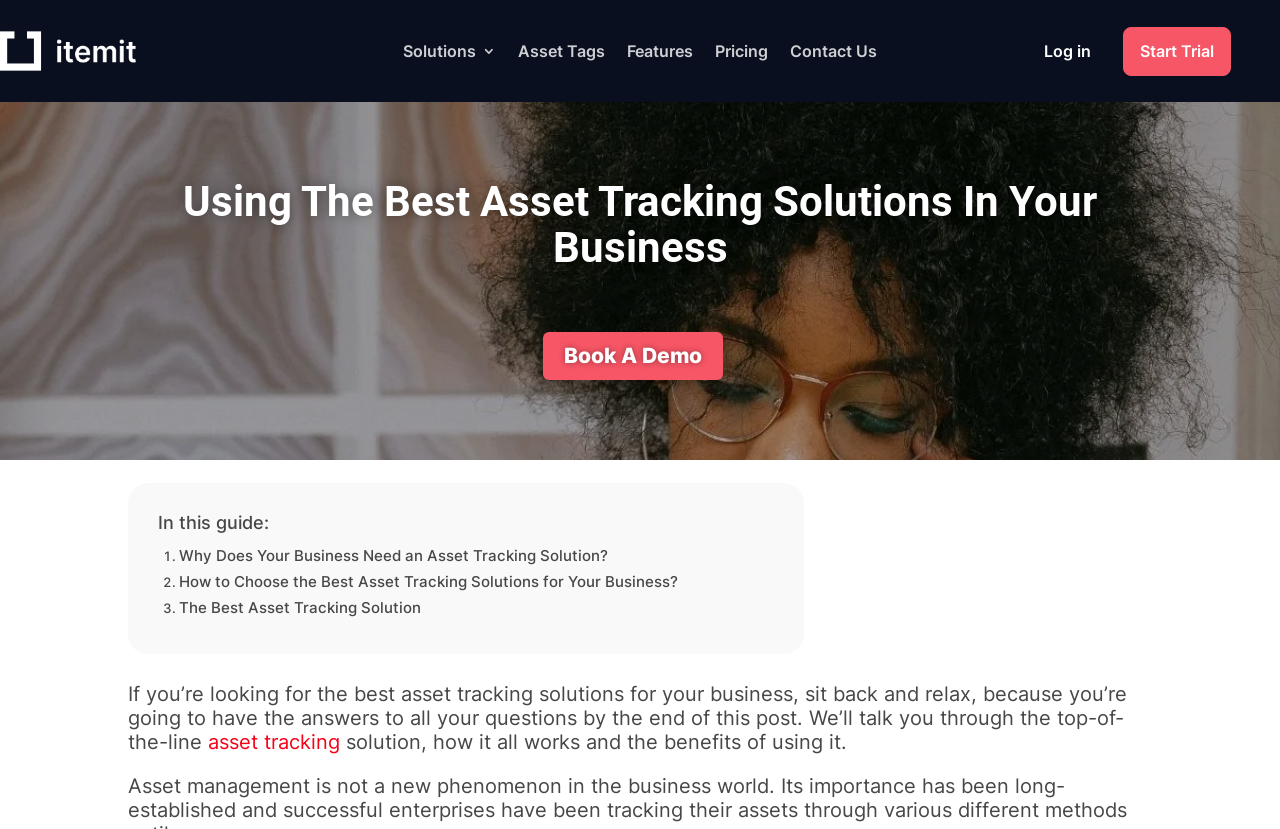Locate the bounding box coordinates of the element's region that should be clicked to carry out the following instruction: "go back to home page". The coordinates need to be four float numbers between 0 and 1, i.e., [left, top, right, bottom].

None